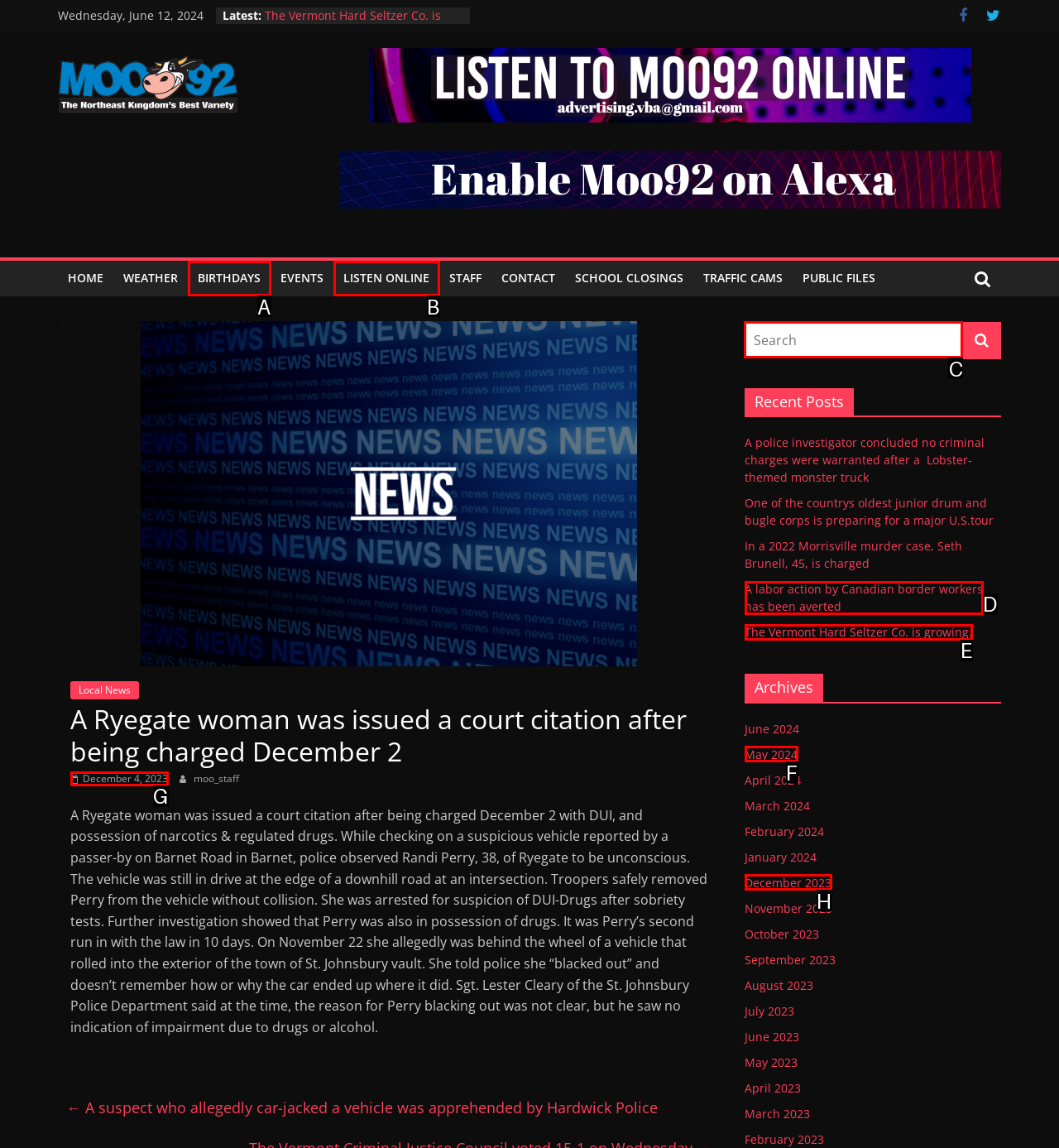Which option should be clicked to execute the following task: Search for something? Respond with the letter of the selected option.

C